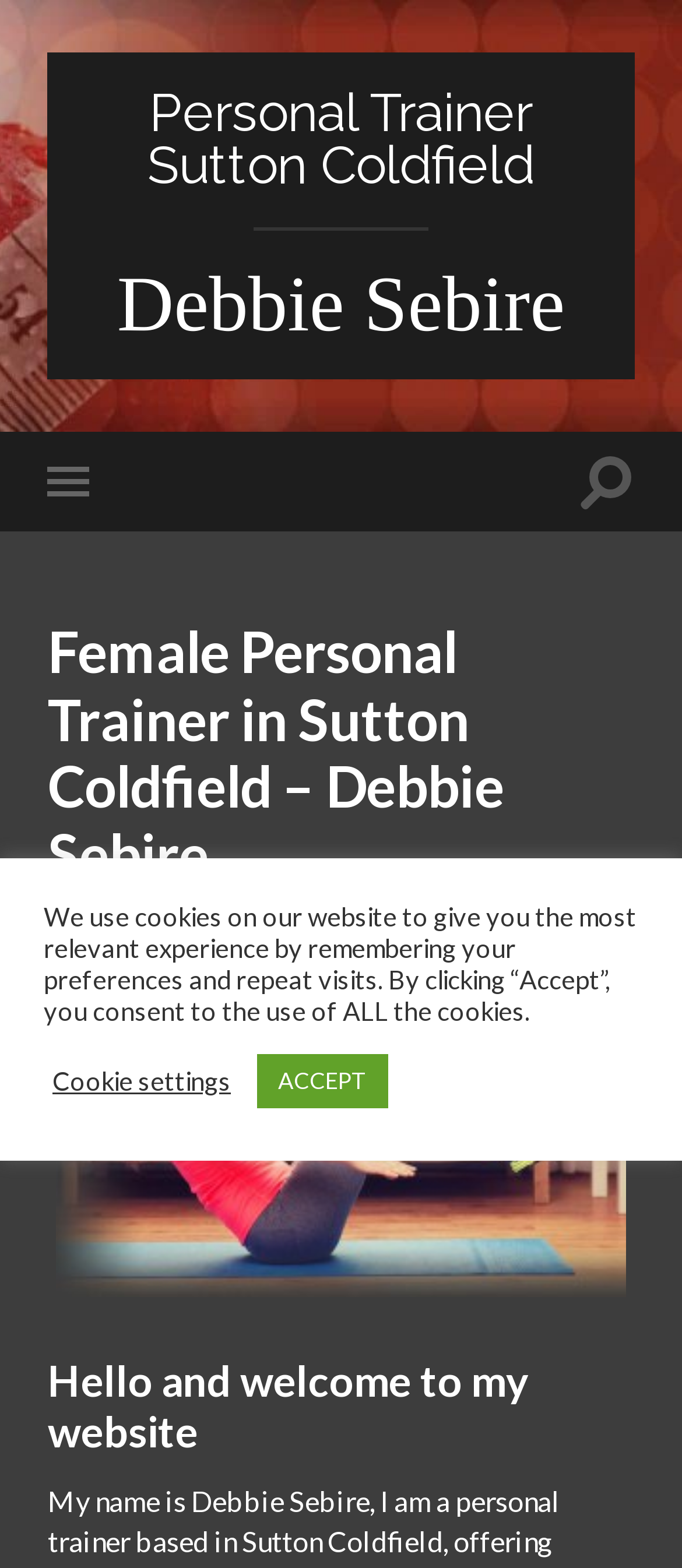Find the bounding box coordinates for the HTML element described as: "Personal Trainer Sutton Coldfield". The coordinates should consist of four float values between 0 and 1, i.e., [left, top, right, bottom].

[0.217, 0.052, 0.783, 0.125]